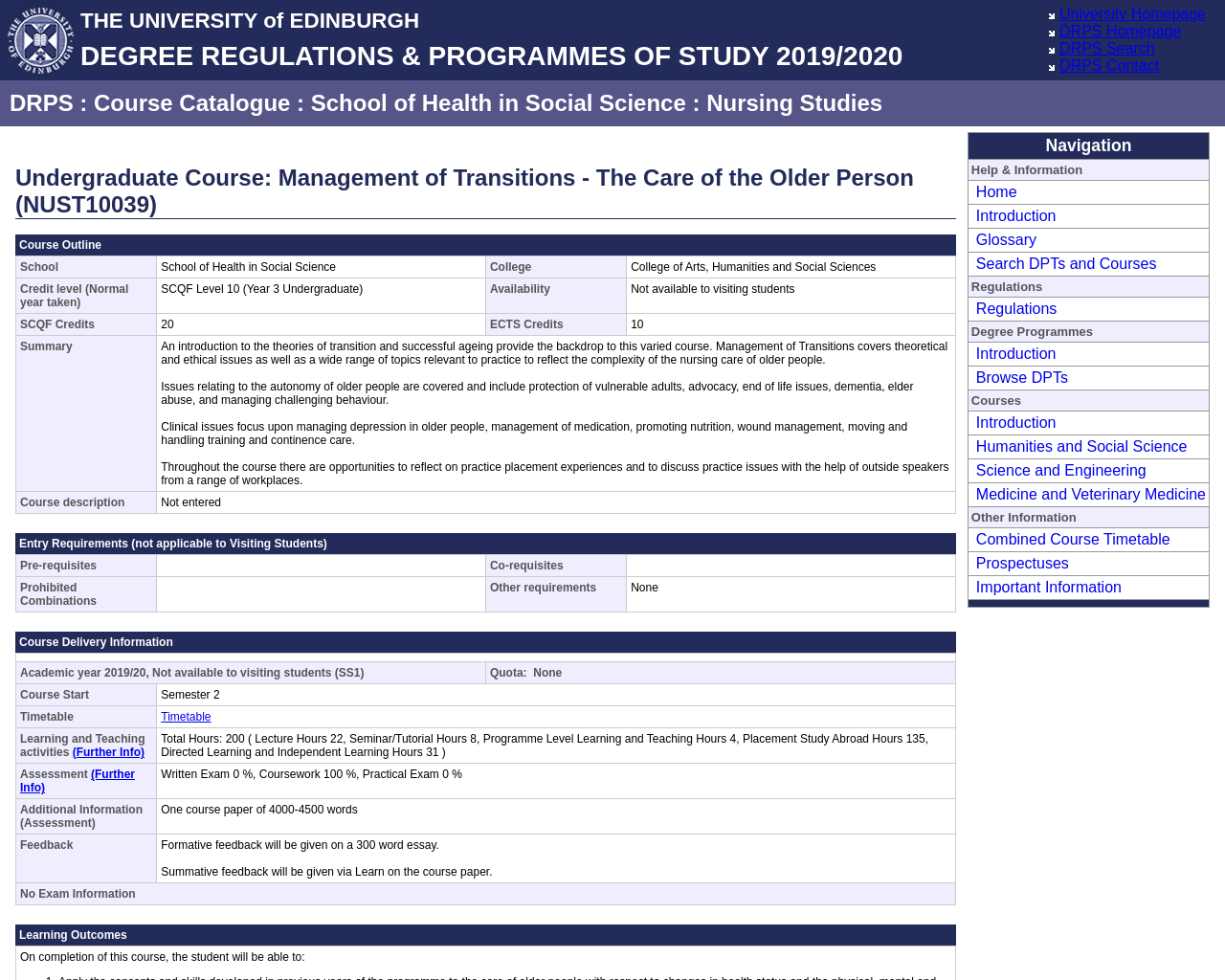Please answer the following question using a single word or phrase: 
What is the course code for Management of Transitions - The Care of the Older Person?

NUST10039